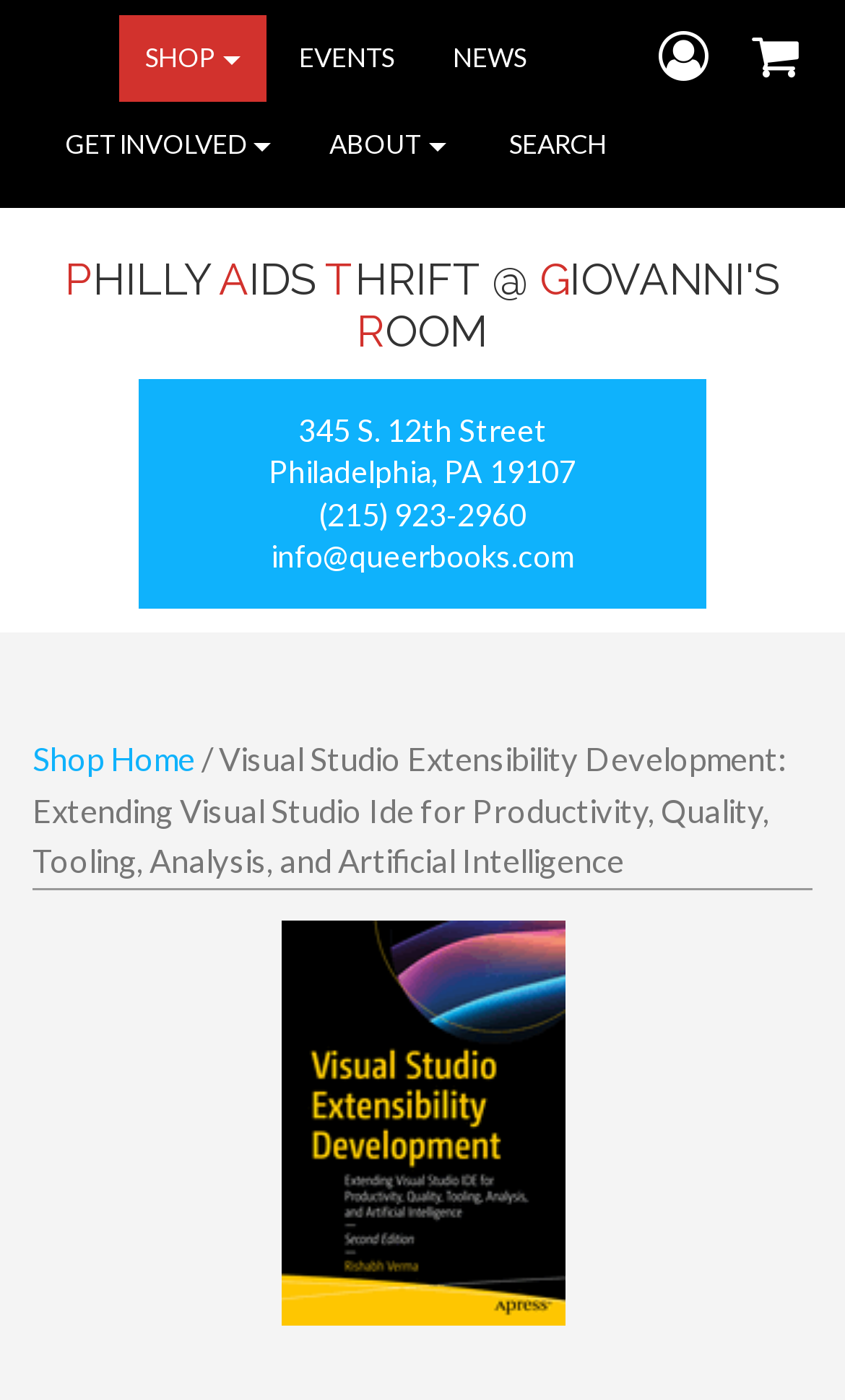Please reply to the following question using a single word or phrase: 
What is the name of the bookstore?

PHILLY AIDS THRIFT @ GIOVANNI'S ROOM